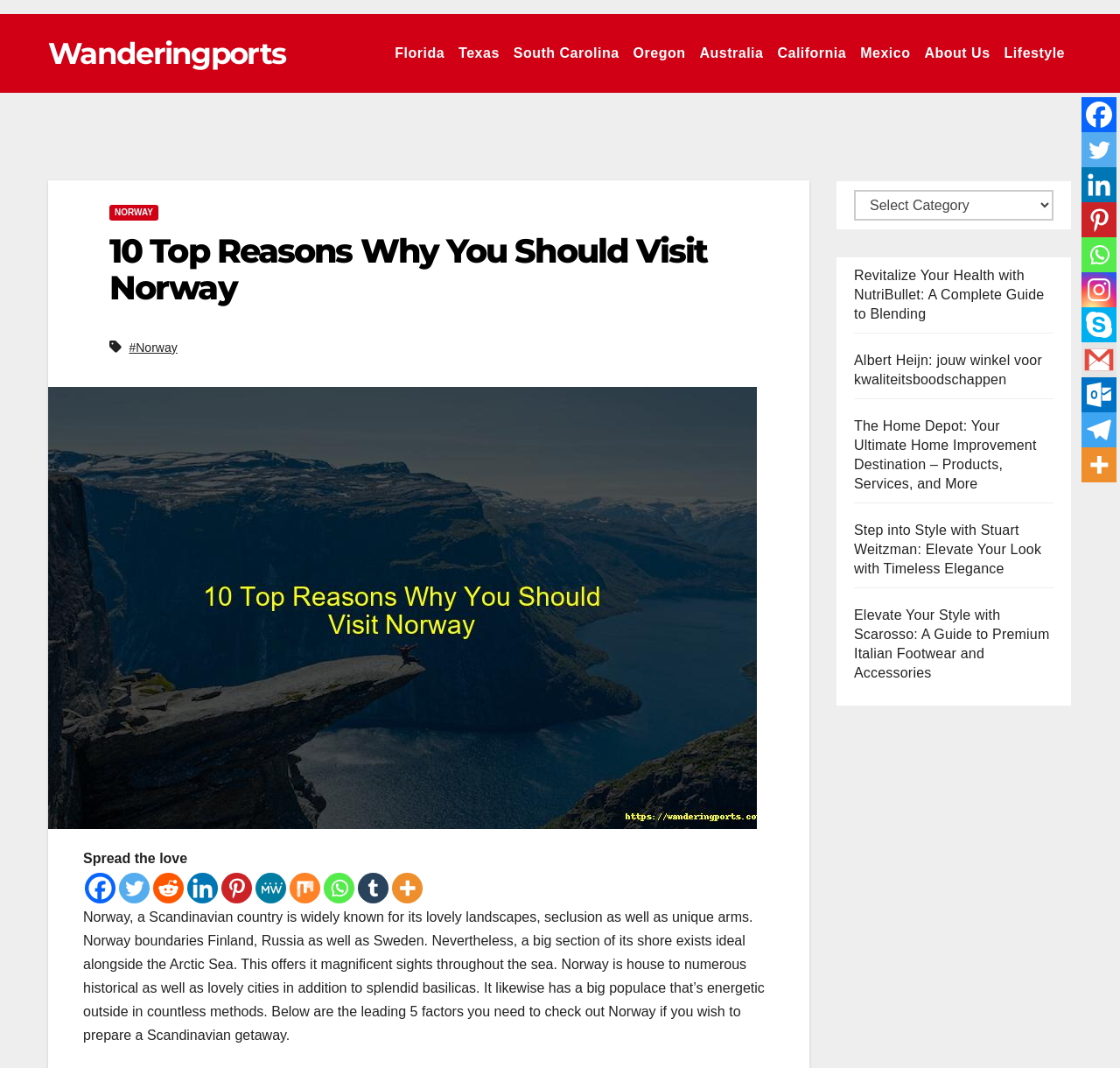Determine the bounding box coordinates for the clickable element required to fulfill the instruction: "Visit the Wanderingports homepage". Provide the coordinates as four float numbers between 0 and 1, i.e., [left, top, right, bottom].

[0.043, 0.033, 0.255, 0.067]